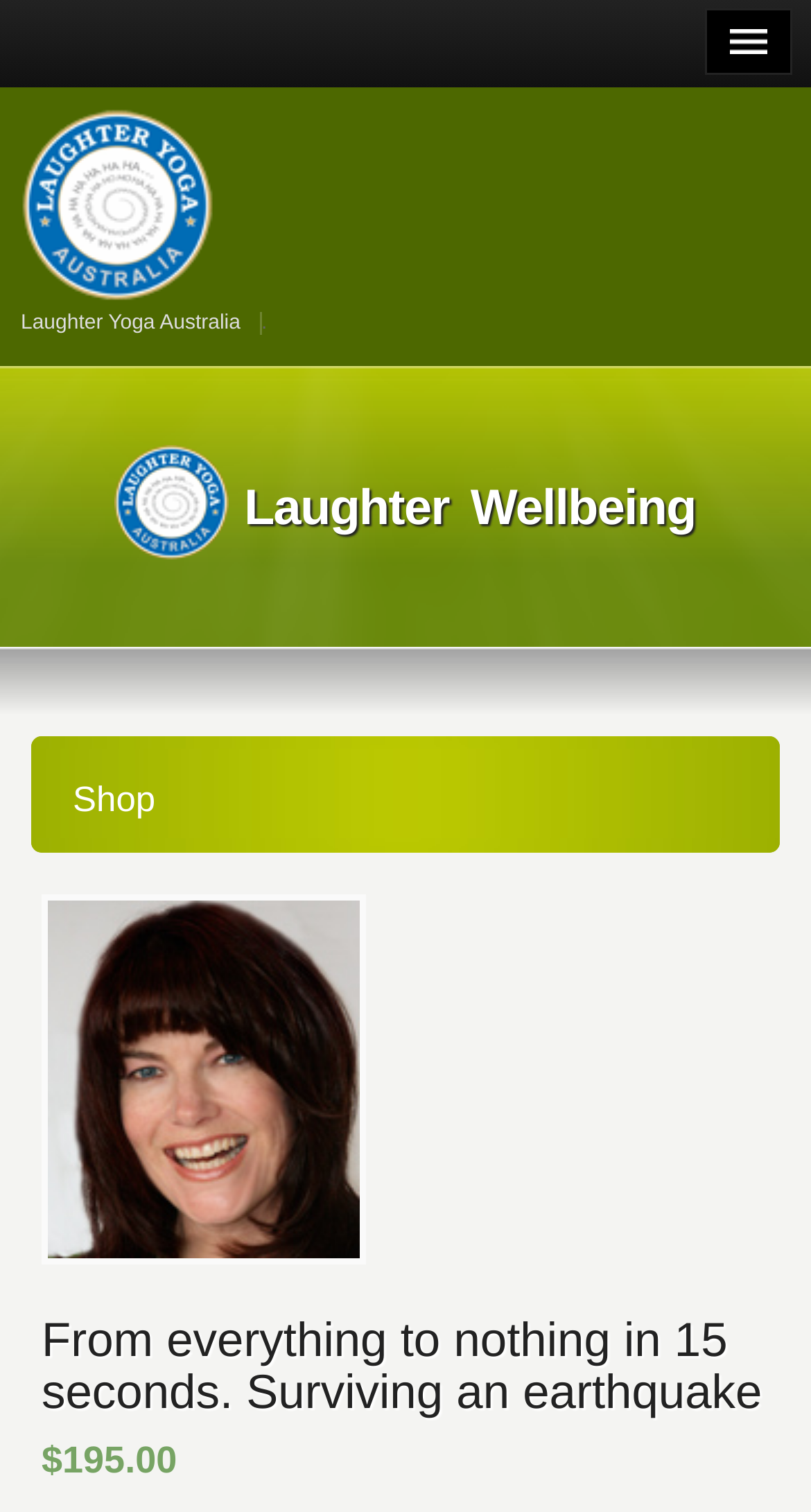What is the price of the product?
Provide a thorough and detailed answer to the question.

The price of the product can be found at the bottom of the webpage, where it is displayed as '$195.00' next to a static text element. This suggests that the product is being sold for this amount.